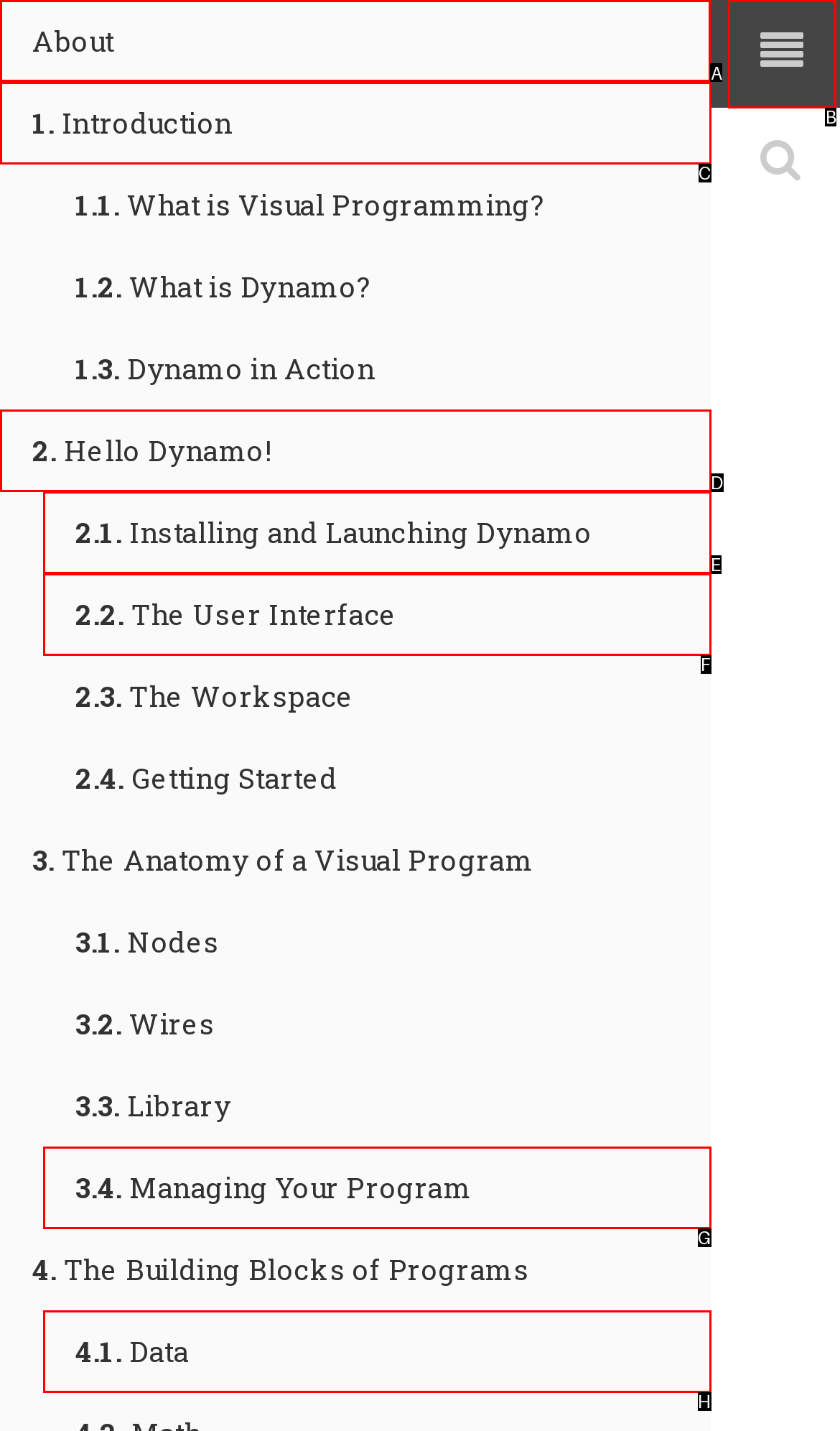For the task: go to about page, specify the letter of the option that should be clicked. Answer with the letter only.

A